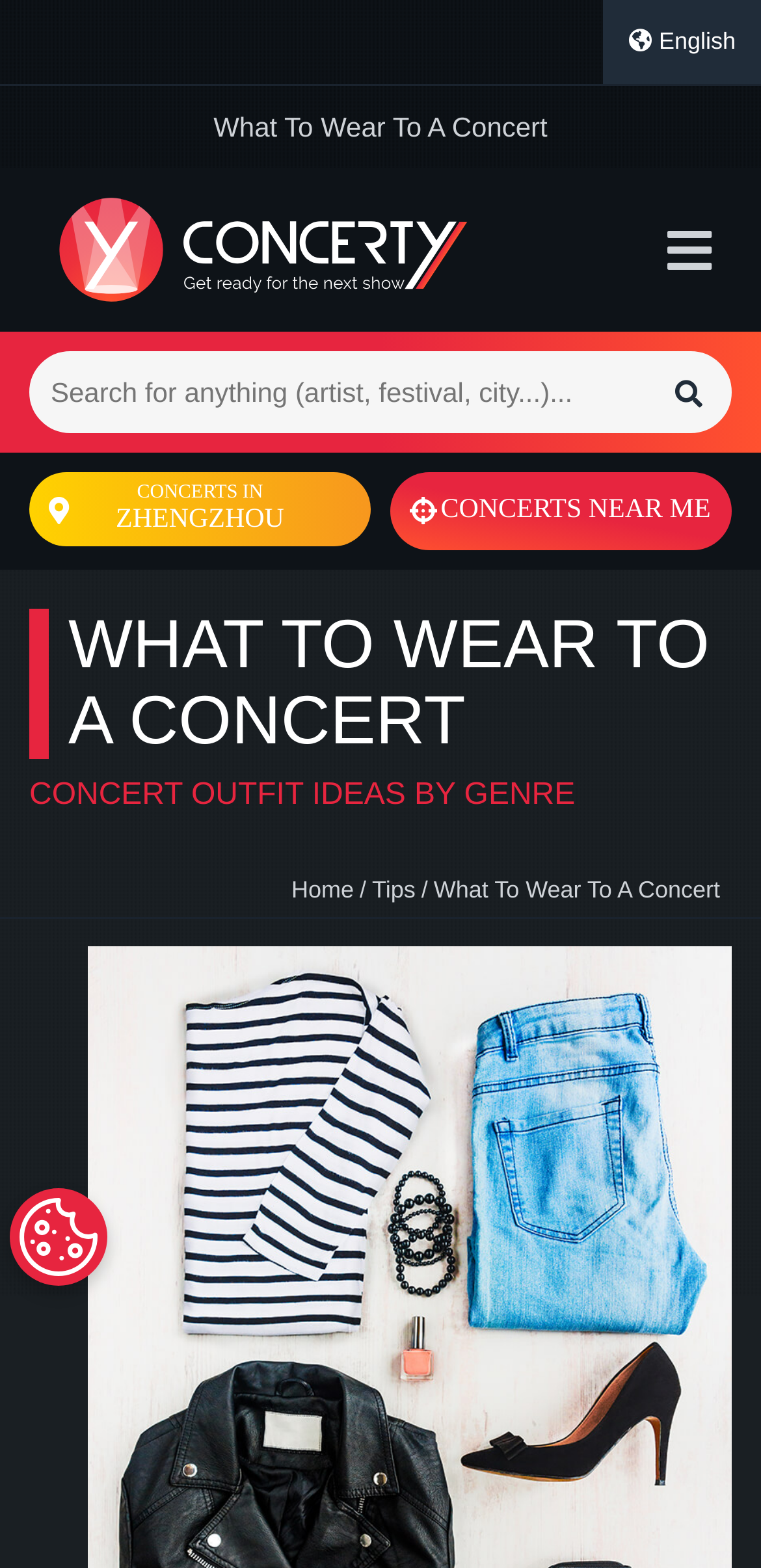Please identify the bounding box coordinates of the area that needs to be clicked to fulfill the following instruction: "Explore concerts in Zhengzhou."

[0.038, 0.301, 0.487, 0.349]